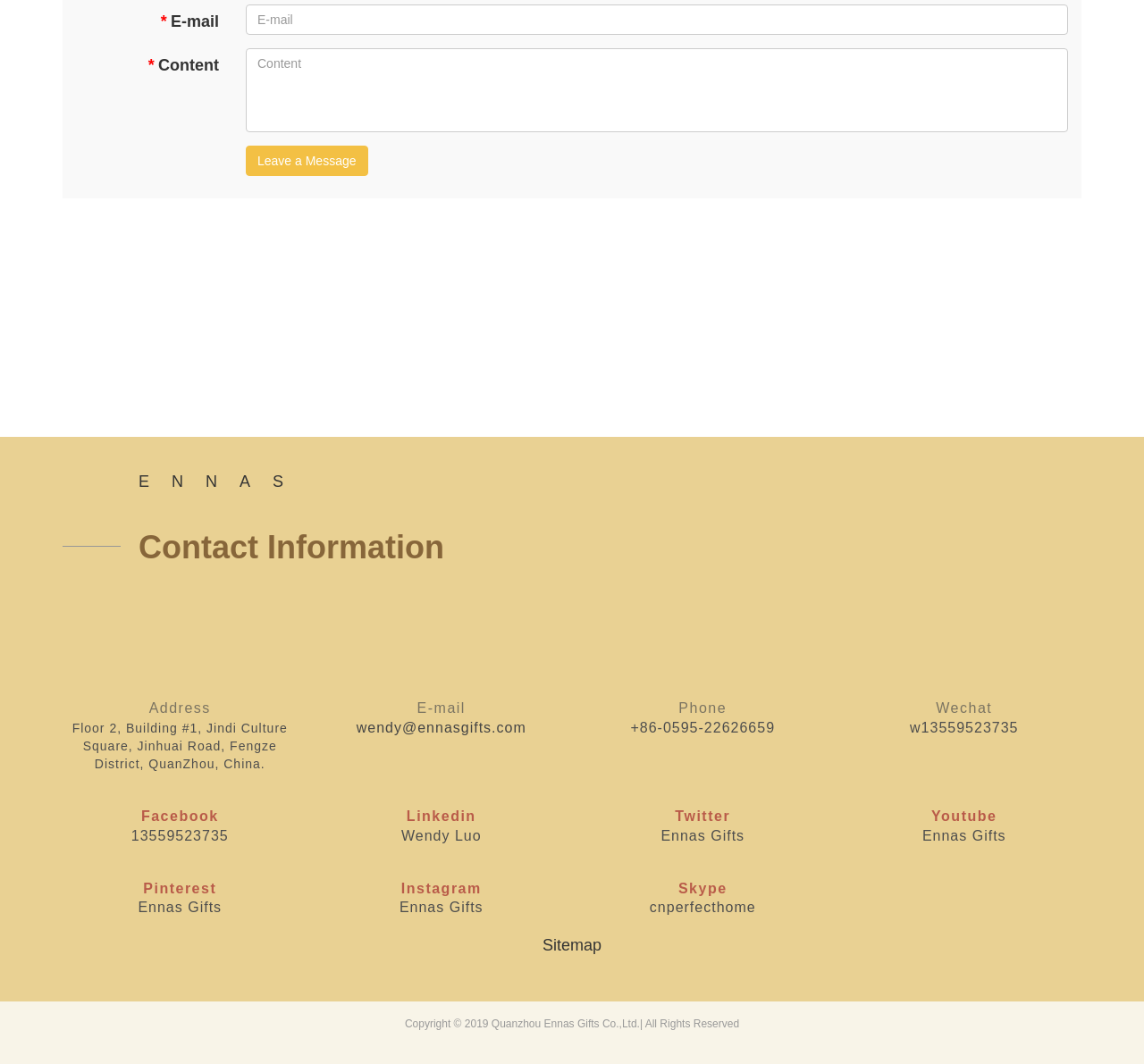Find and indicate the bounding box coordinates of the region you should select to follow the given instruction: "View Sitemap".

[0.474, 0.88, 0.526, 0.897]